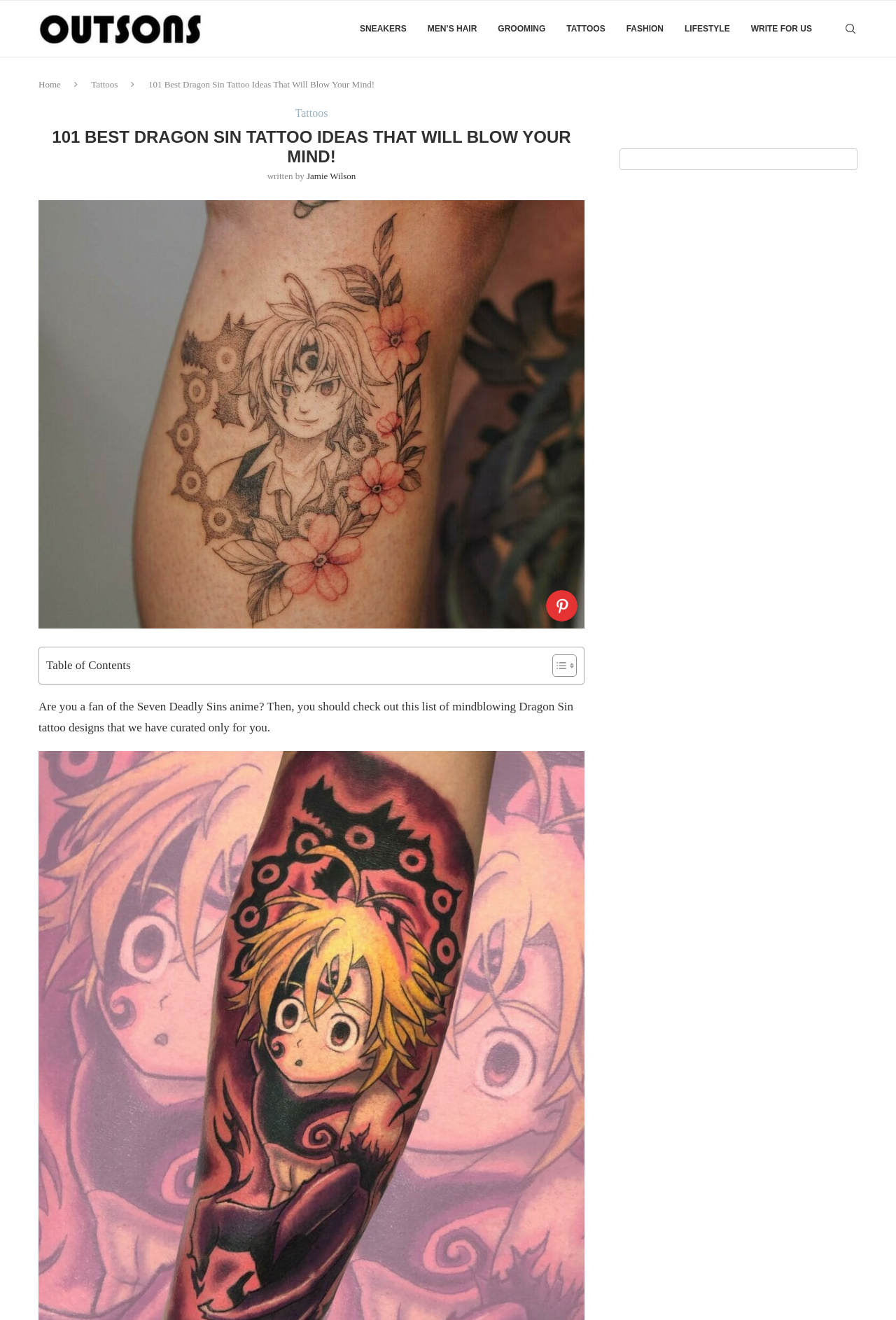Determine the bounding box coordinates for the area that needs to be clicked to fulfill this task: "View comments". The coordinates must be given as four float numbers between 0 and 1, i.e., [left, top, right, bottom].

None